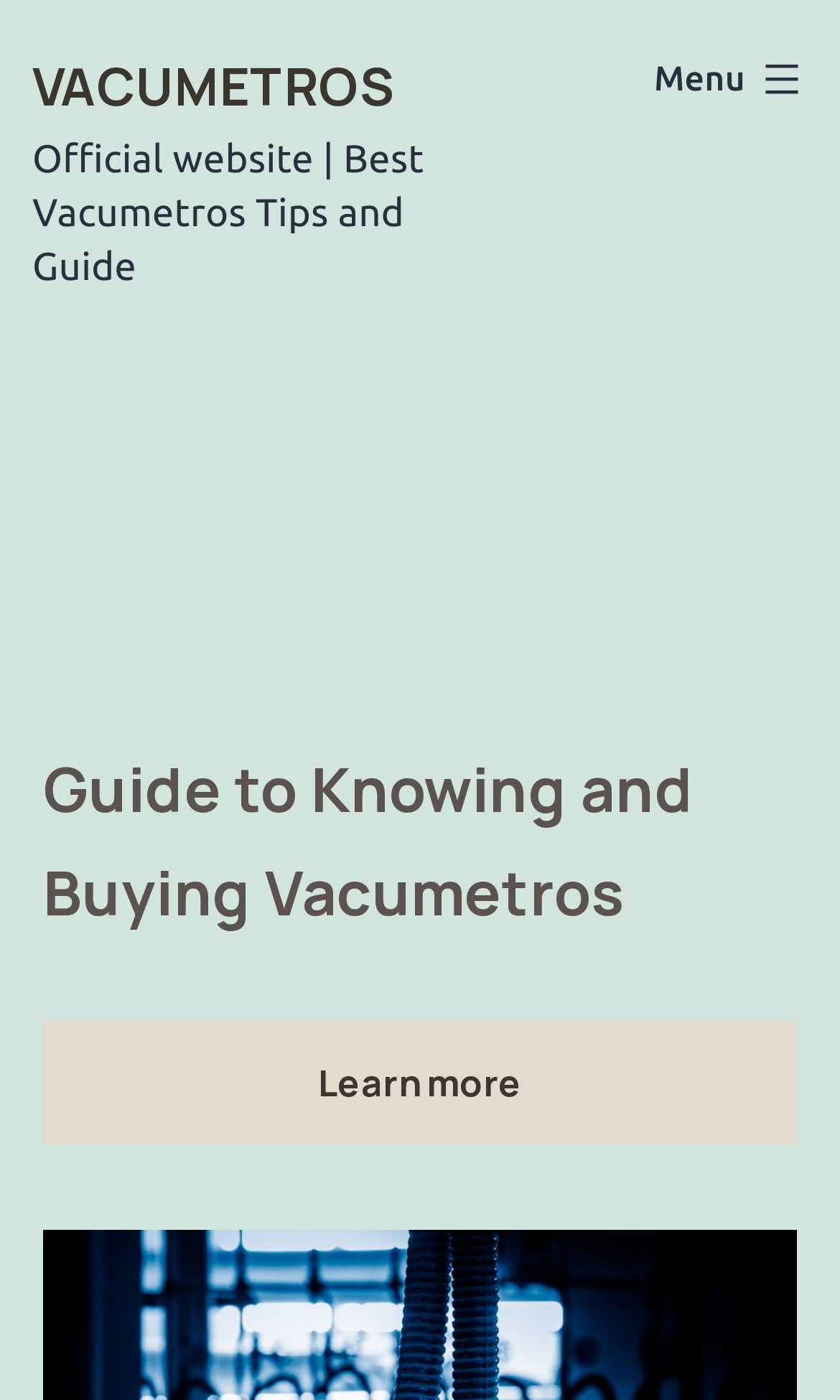Find the bounding box coordinates for the HTML element described as: "Menu Close". The coordinates should consist of four float values between 0 and 1, i.e., [left, top, right, bottom].

[0.74, 0.023, 1.0, 0.091]